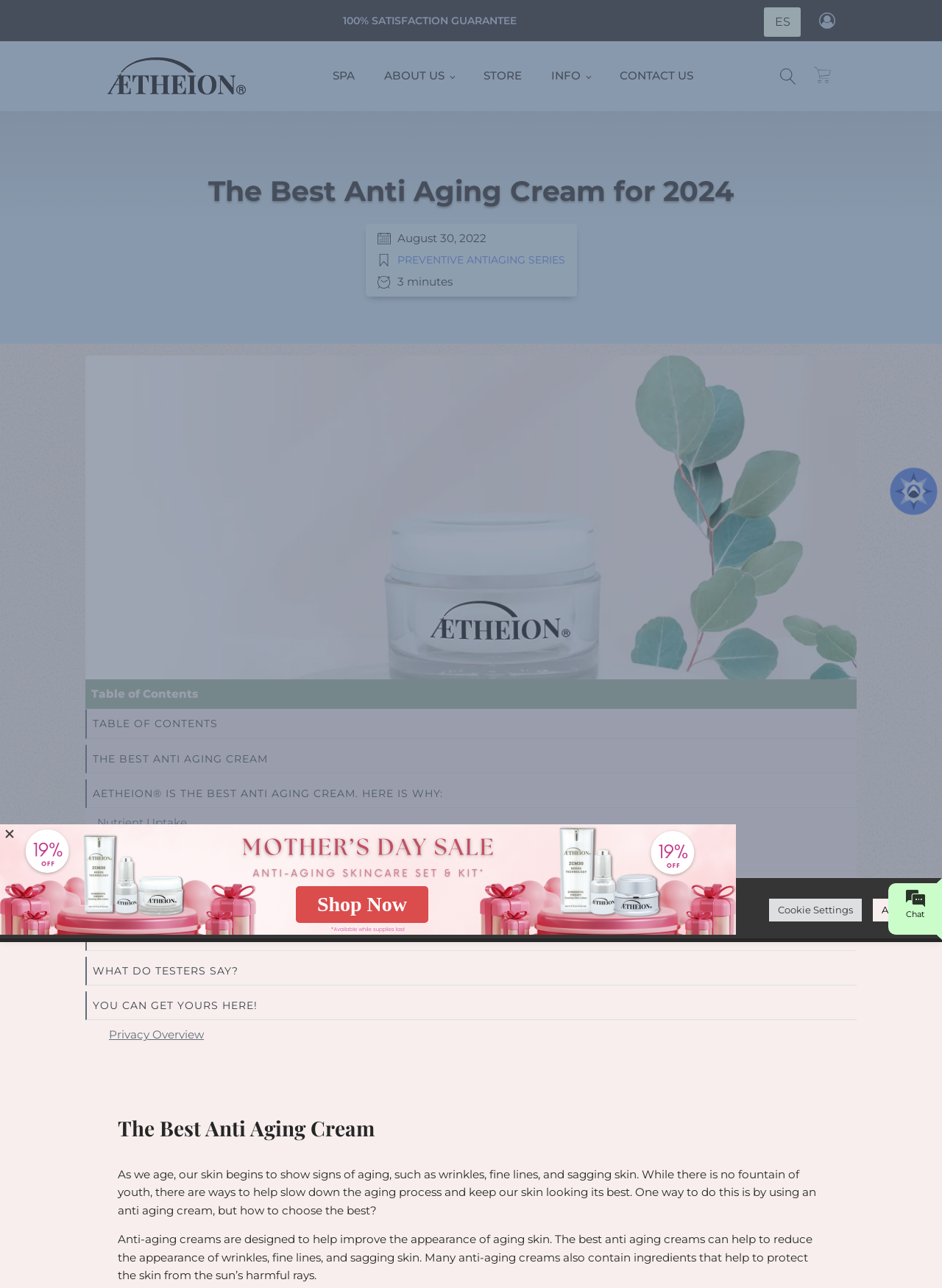Can you identify the bounding box coordinates of the clickable region needed to carry out this instruction: 'Read 'Throne of Praise': A Regal Celebration of Worship and Unity'? The coordinates should be four float numbers within the range of 0 to 1, stated as [left, top, right, bottom].

None